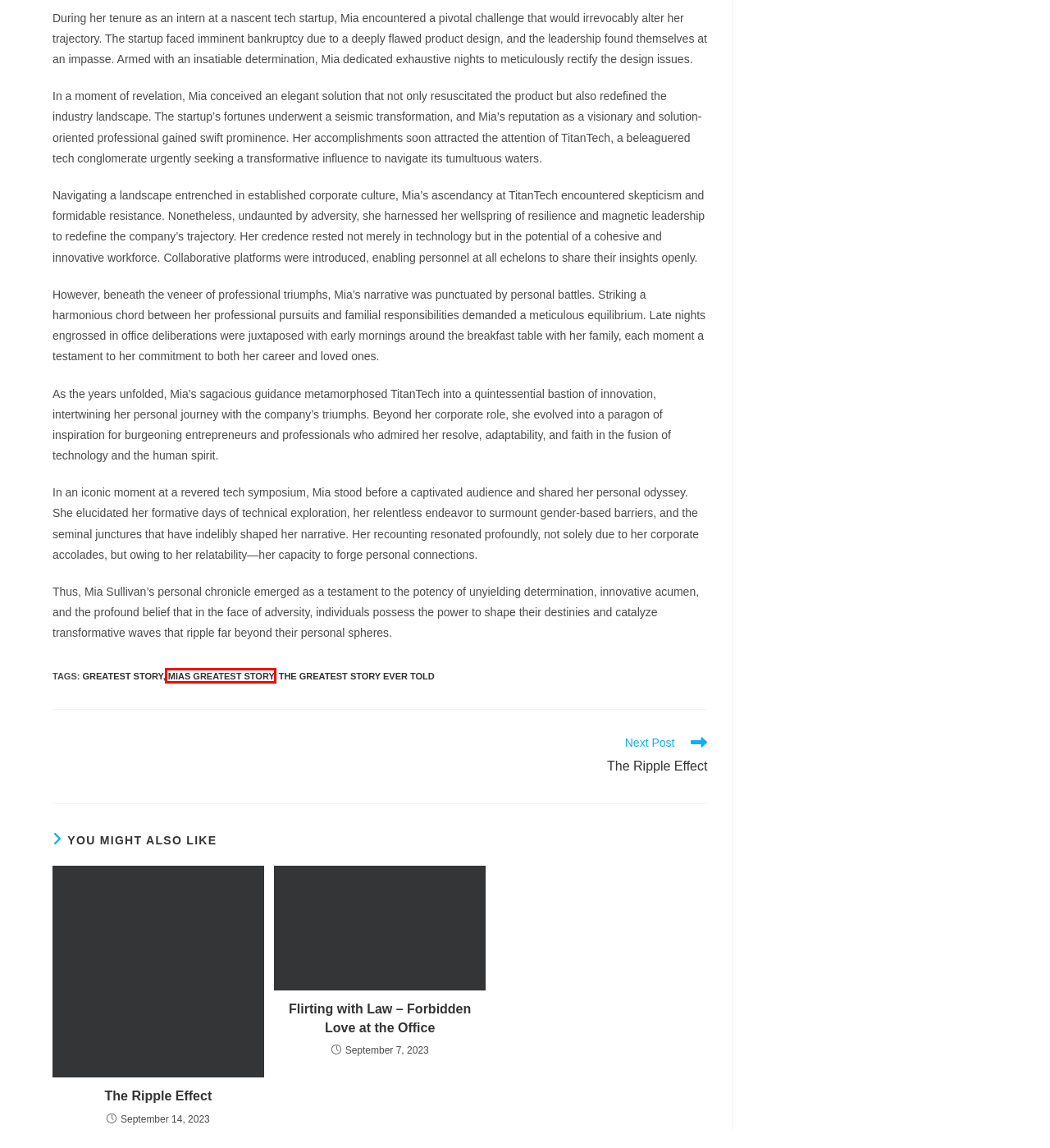Examine the screenshot of a webpage with a red bounding box around a specific UI element. Identify which webpage description best matches the new webpage that appears after clicking the element in the red bounding box. Here are the candidates:
A. Tripper Wood, Author at The Greatest Story
B. Fictional Archives - The Greatest Story
C. Natasha's Story - Silent Trials - The Greatest Story
D. greatest story Archives - The Greatest Story
E. The Ripple Effect - The Greatest Story
F. Forbidden Love at the Office - A Tale of Flirting with Law
G. the greatest story ever told Archives - The Greatest Story
H. mias greatest story Archives - The Greatest Story

H